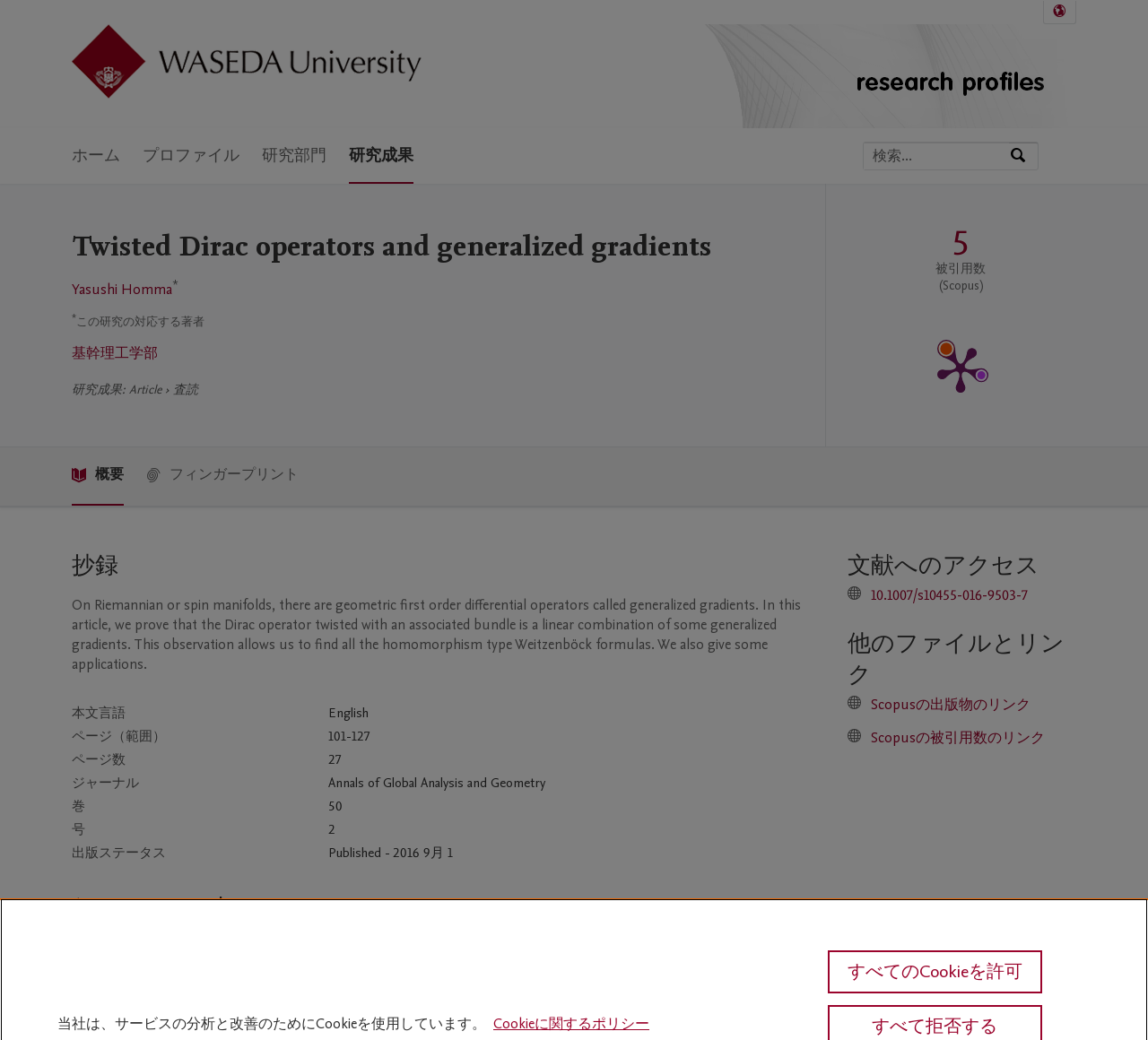Locate the primary heading on the webpage and return its text.

Twisted Dirac operators and generalized gradients